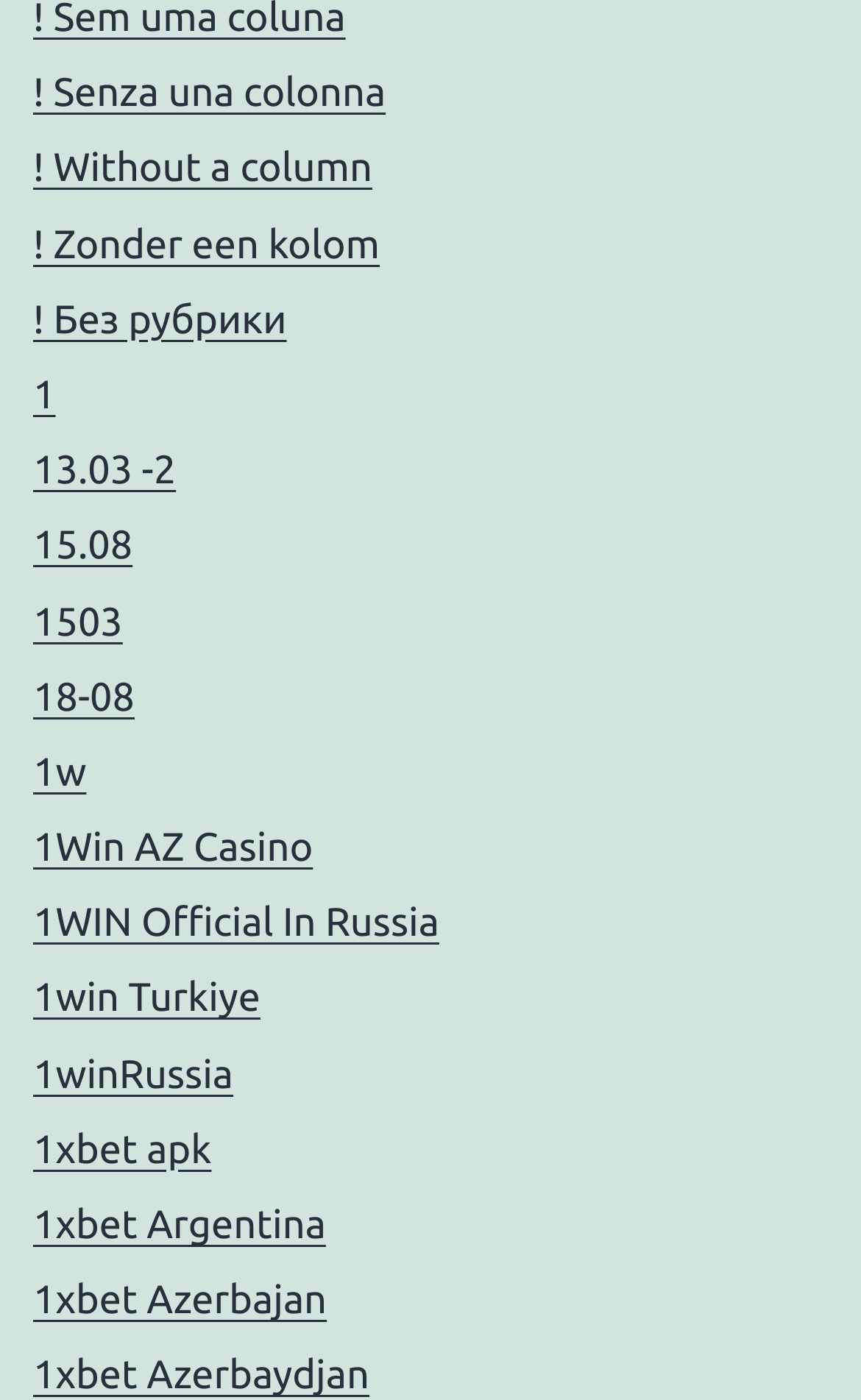Indicate the bounding box coordinates of the element that must be clicked to execute the instruction: "Go to the page without a column". The coordinates should be given as four float numbers between 0 and 1, i.e., [left, top, right, bottom].

[0.038, 0.105, 0.432, 0.136]